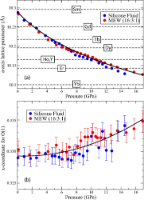How many measurement sets are distinguished by color coding?
Look at the screenshot and respond with one word or a short phrase.

Two